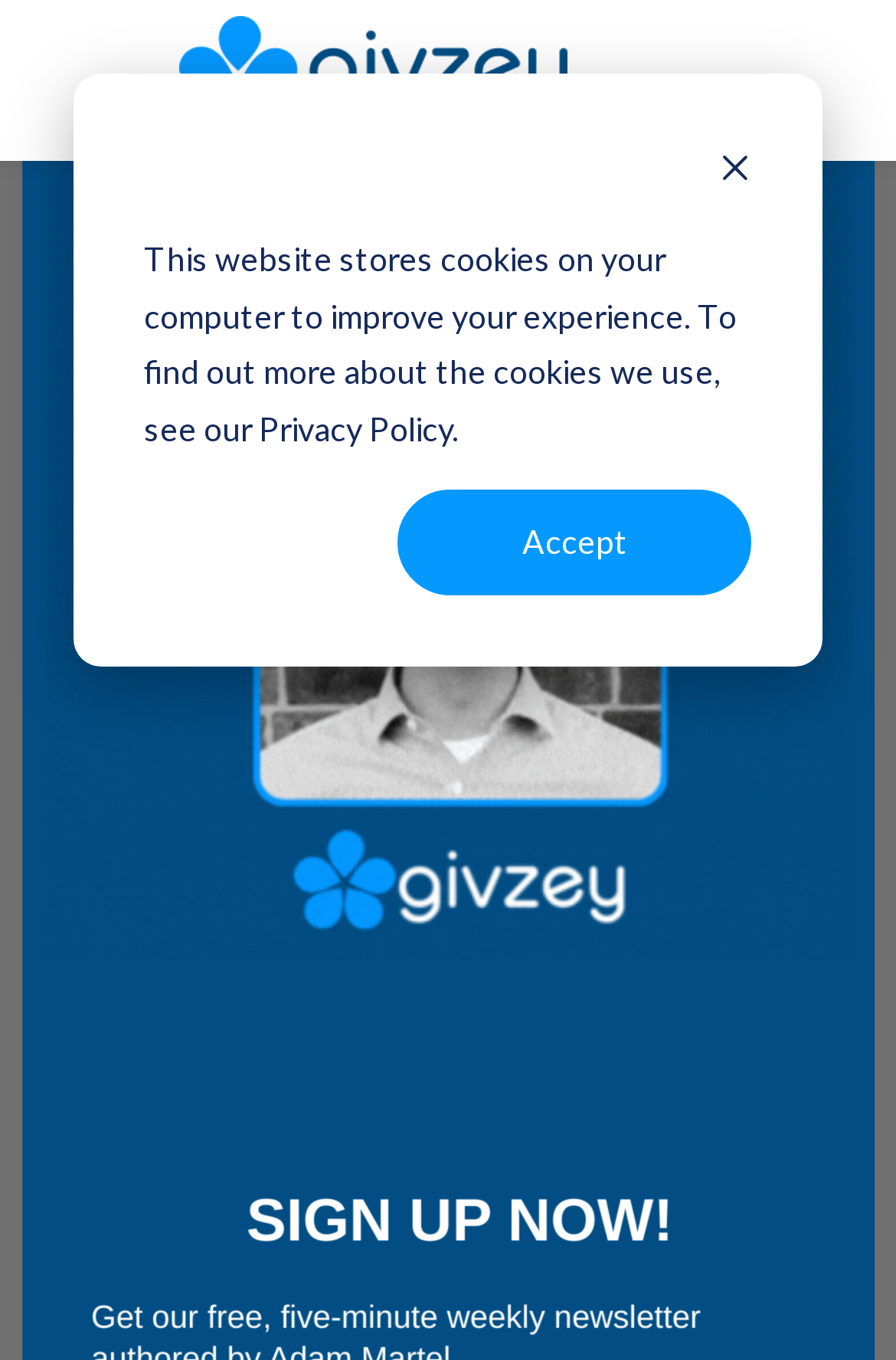Give a detailed account of the webpage's layout and content.

The webpage appears to be a promotional page for a webinar about managing Give Now, Pay Later gifts. At the top of the page, there is a logo on the left side, and a heading that reads "Best Practices for Managing Give Now, Pay Later Gifts". 

Below the heading, there is a paragraph of text that explains the rising popularity of Give Now, Pay Later giving and how it is becoming increasingly common for donors to make gifts using this method. The text also mentions that the volume of GNPL gifts is increasing every day.

At the very top of the page, there is a cookie banner that spans most of the width of the page. The banner contains a message about the website storing cookies on the user's computer to improve their experience, along with a link to the Privacy Policy. There are two buttons on the banner: "Dismiss cookie banner" on the right side, and "Accept" on the left side. The "Dismiss cookie banner" button has a small image next to it.